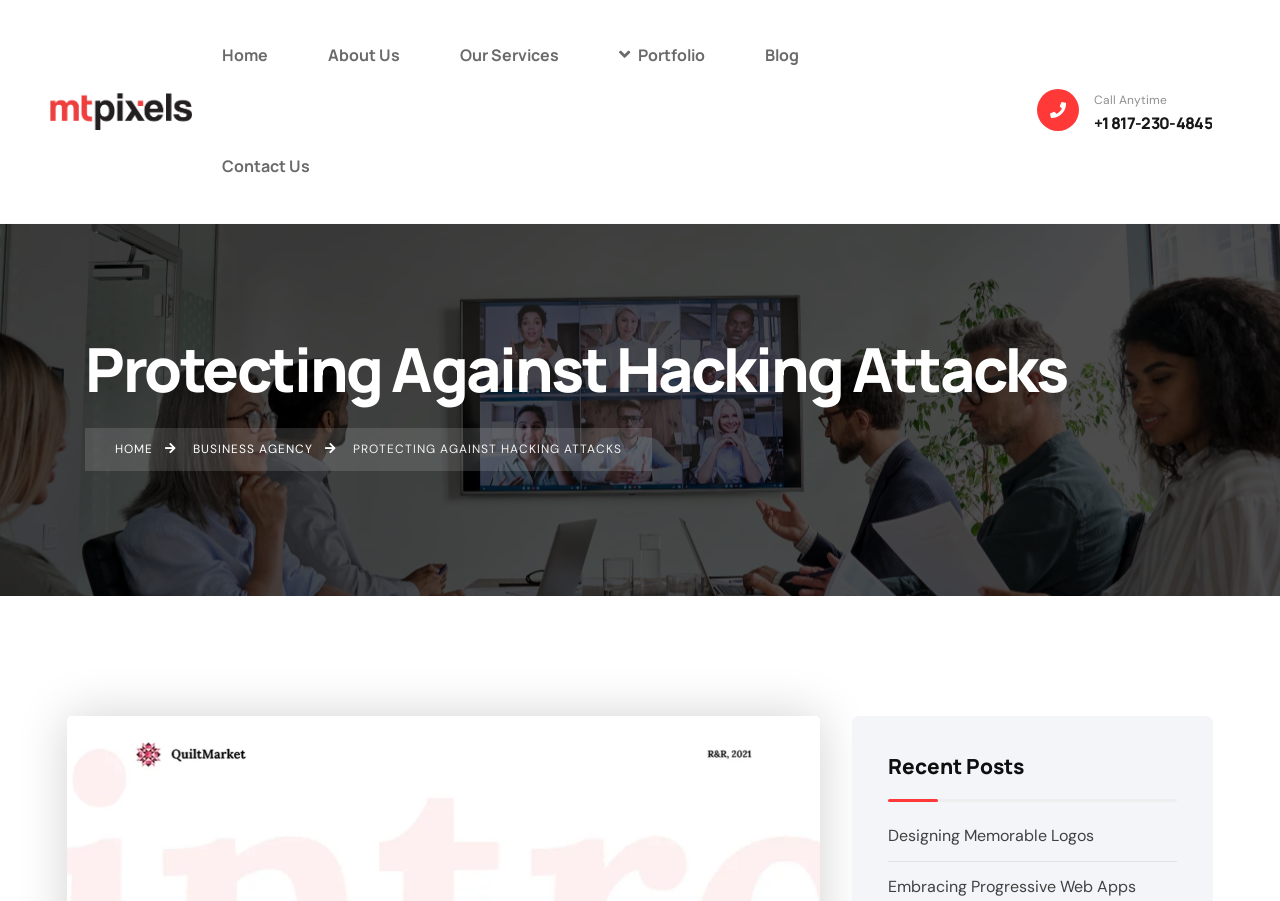Please reply to the following question with a single word or a short phrase:
What is the phone number on the webpage?

+1 817-230-4845